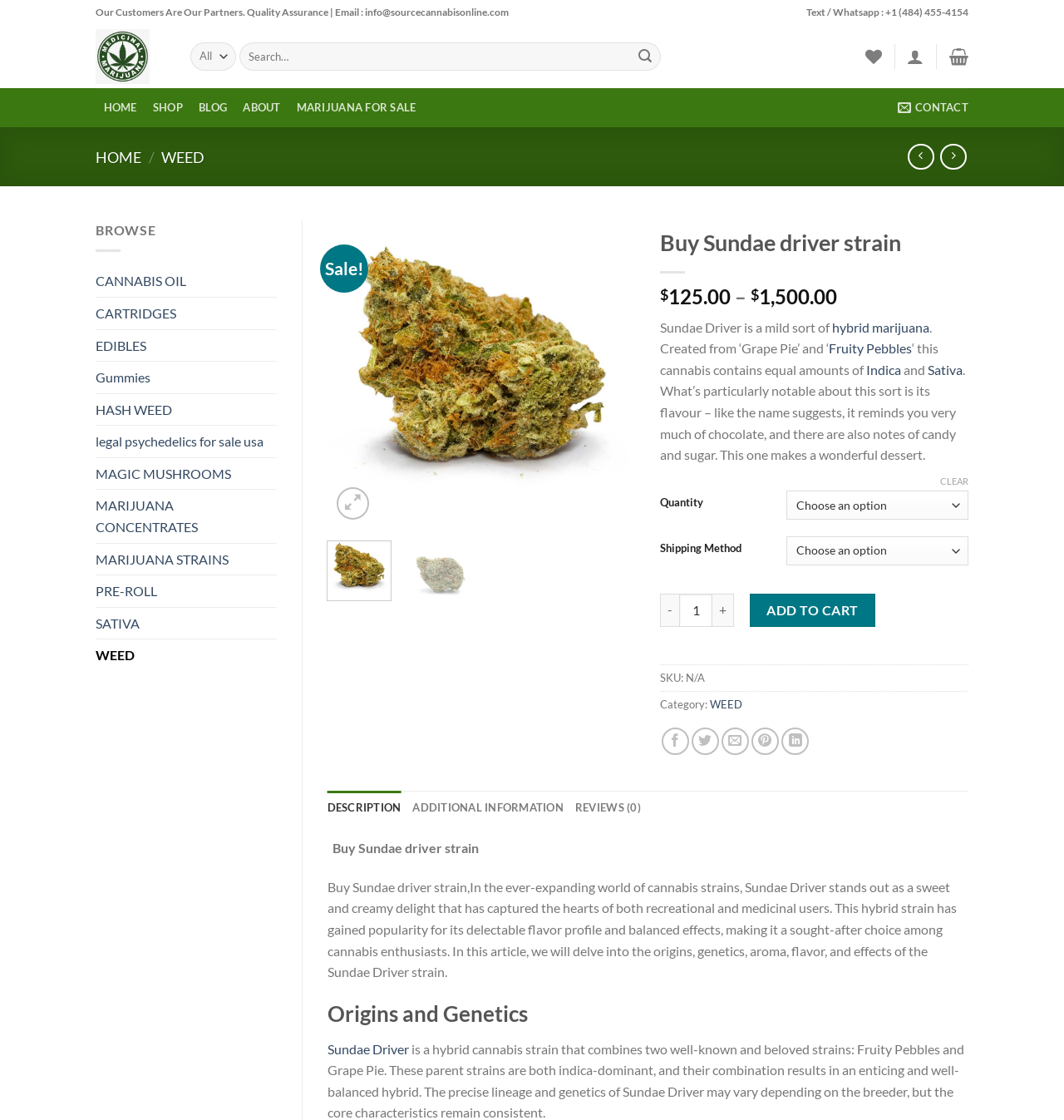Extract the main title from the webpage and generate its text.

Buy Sundae driver strain